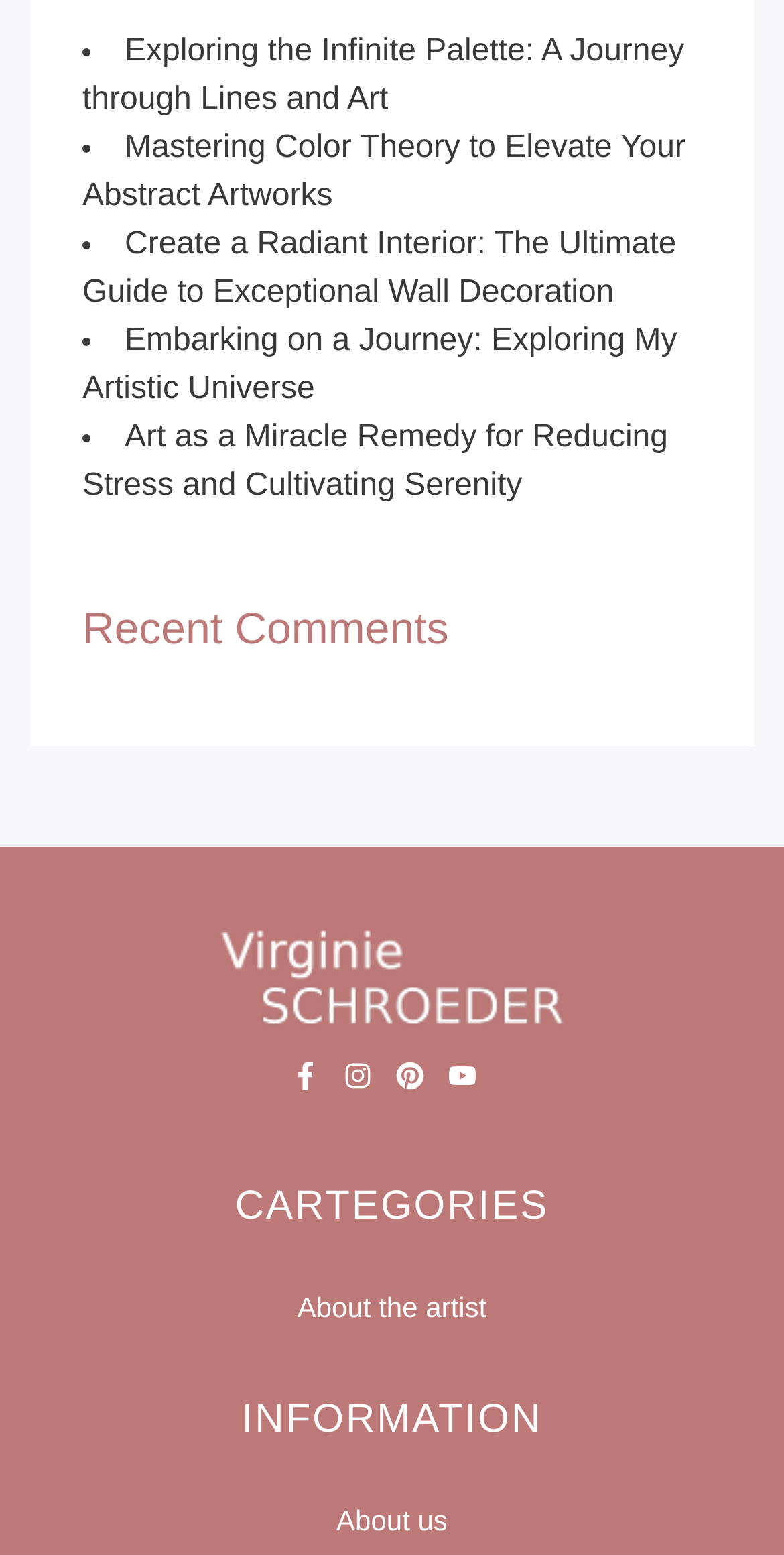Identify the bounding box coordinates of the area that should be clicked in order to complete the given instruction: "Explore the categories". The bounding box coordinates should be four float numbers between 0 and 1, i.e., [left, top, right, bottom].

[0.3, 0.762, 0.7, 0.791]